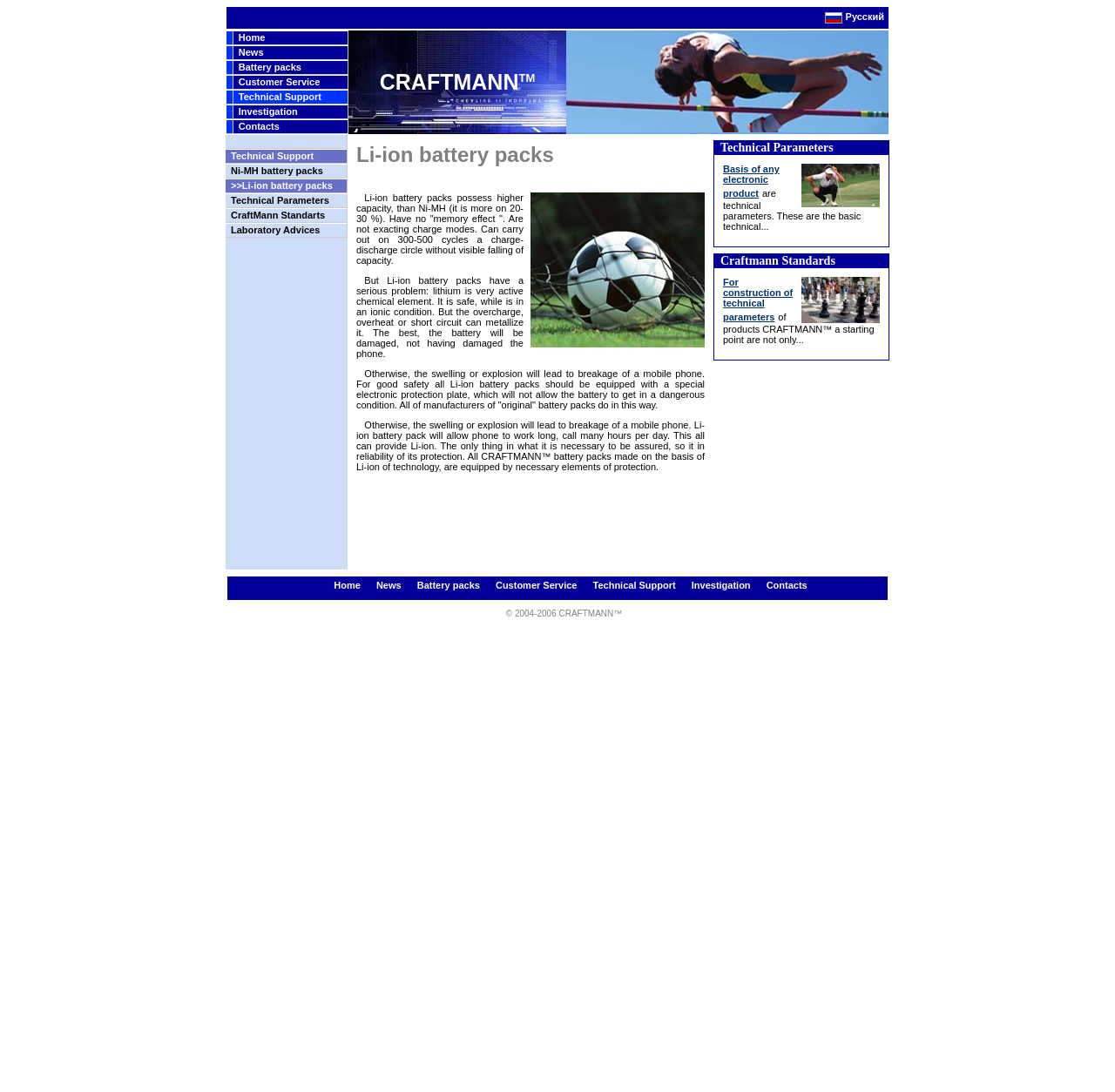How many cycles can Li-ion battery packs carry out without visible capacity falling?
Please respond to the question thoroughly and include all relevant details.

According to the webpage, Li-ion battery packs can carry out 300-500 cycles of charge-discharge without visible falling of capacity, making them a reliable choice for mobile phones.